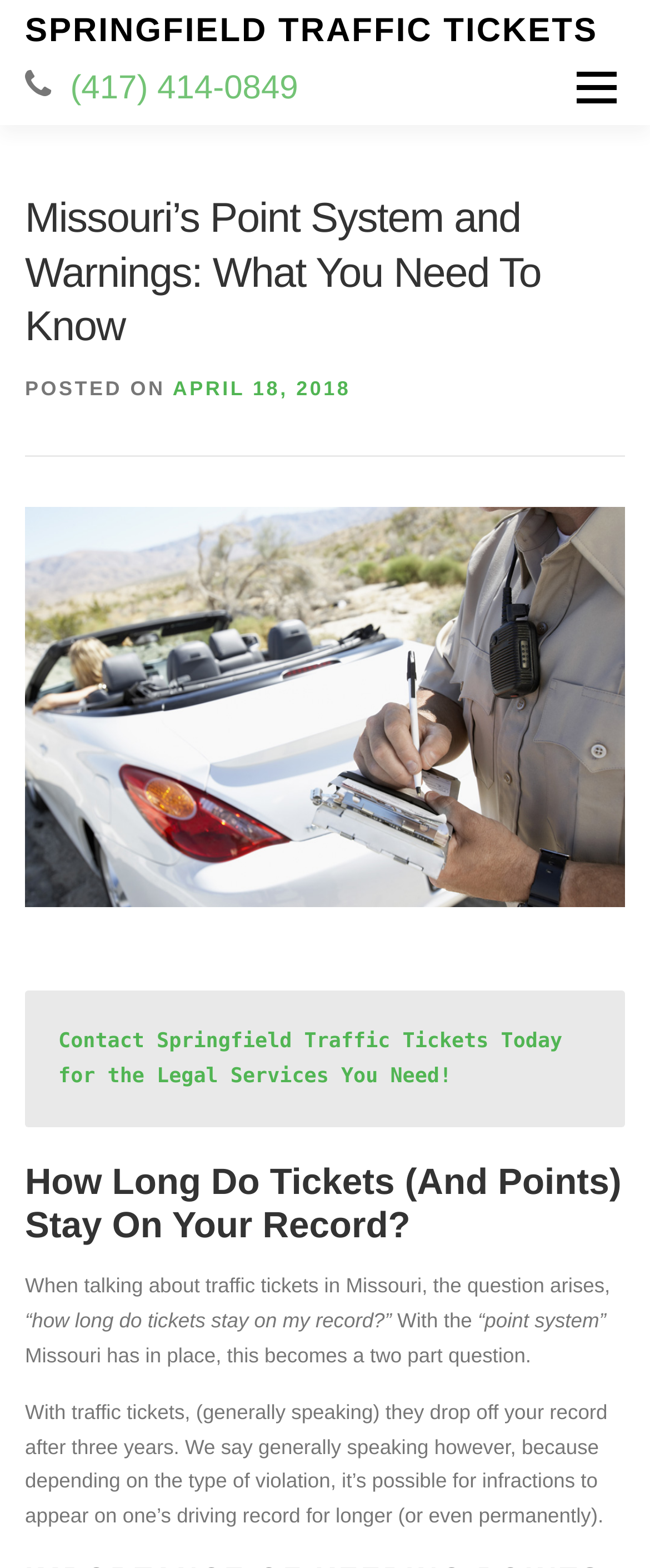From the webpage screenshot, predict the bounding box of the UI element that matches this description: "April 18, 2018April 2, 2019".

[0.266, 0.24, 0.54, 0.255]